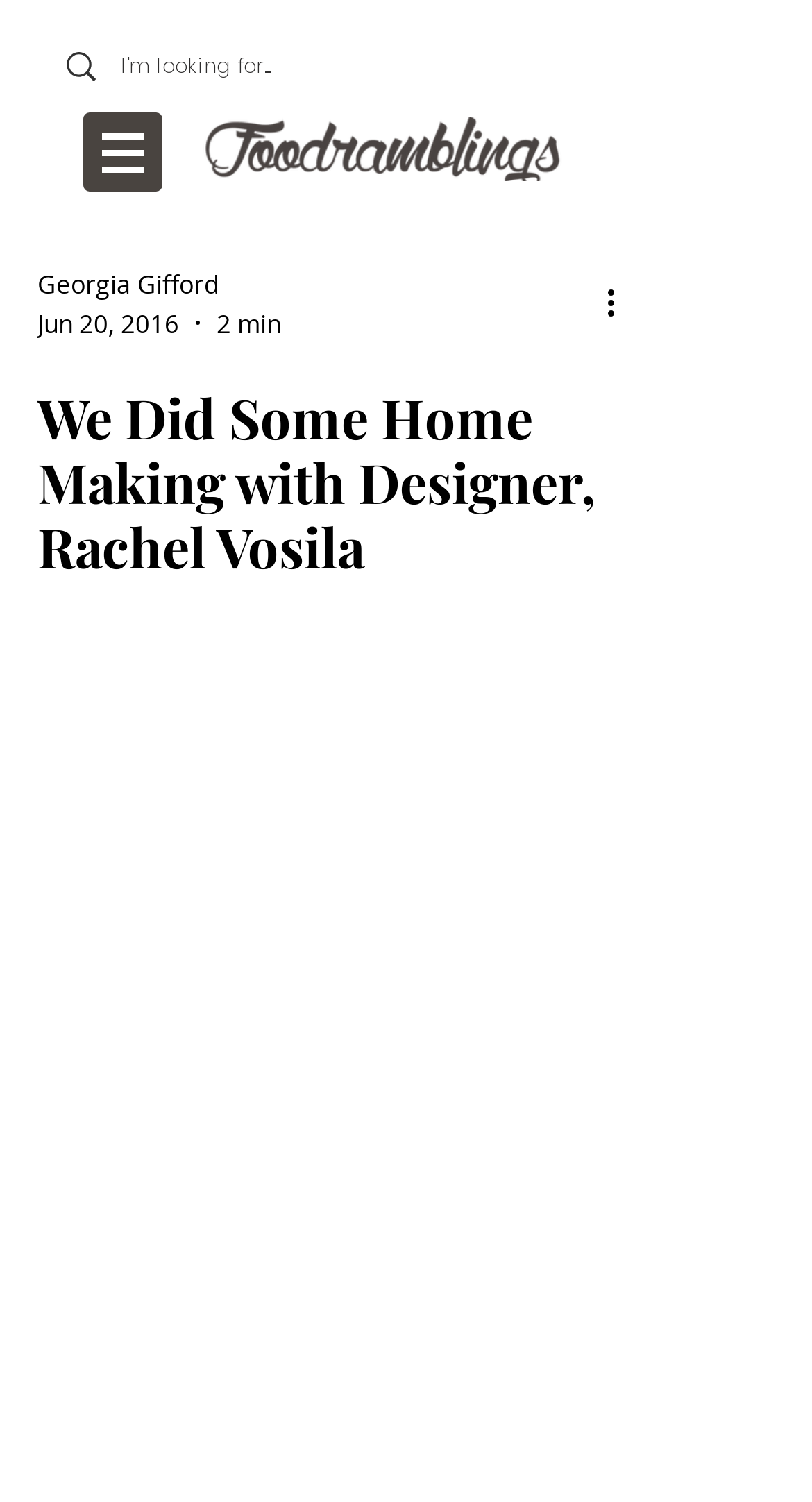Return the bounding box coordinates of the UI element that corresponds to this description: "aria-label="More actions"". The coordinates must be given as four float numbers in the range of 0 and 1, [left, top, right, bottom].

[0.738, 0.184, 0.8, 0.218]